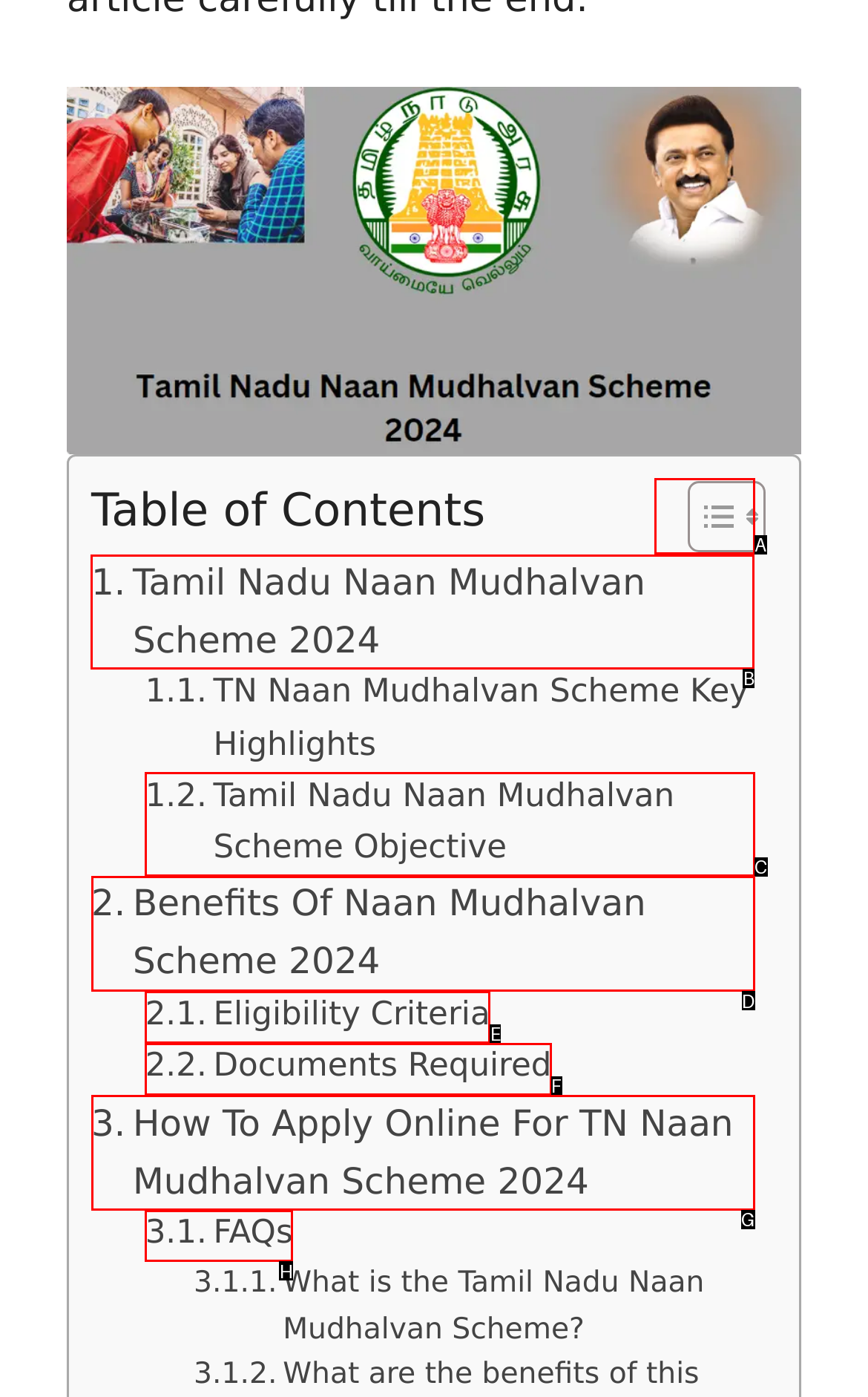Select the correct HTML element to complete the following task: Read about Tamil Nadu Naan Mudhalvan Scheme 2024
Provide the letter of the choice directly from the given options.

B